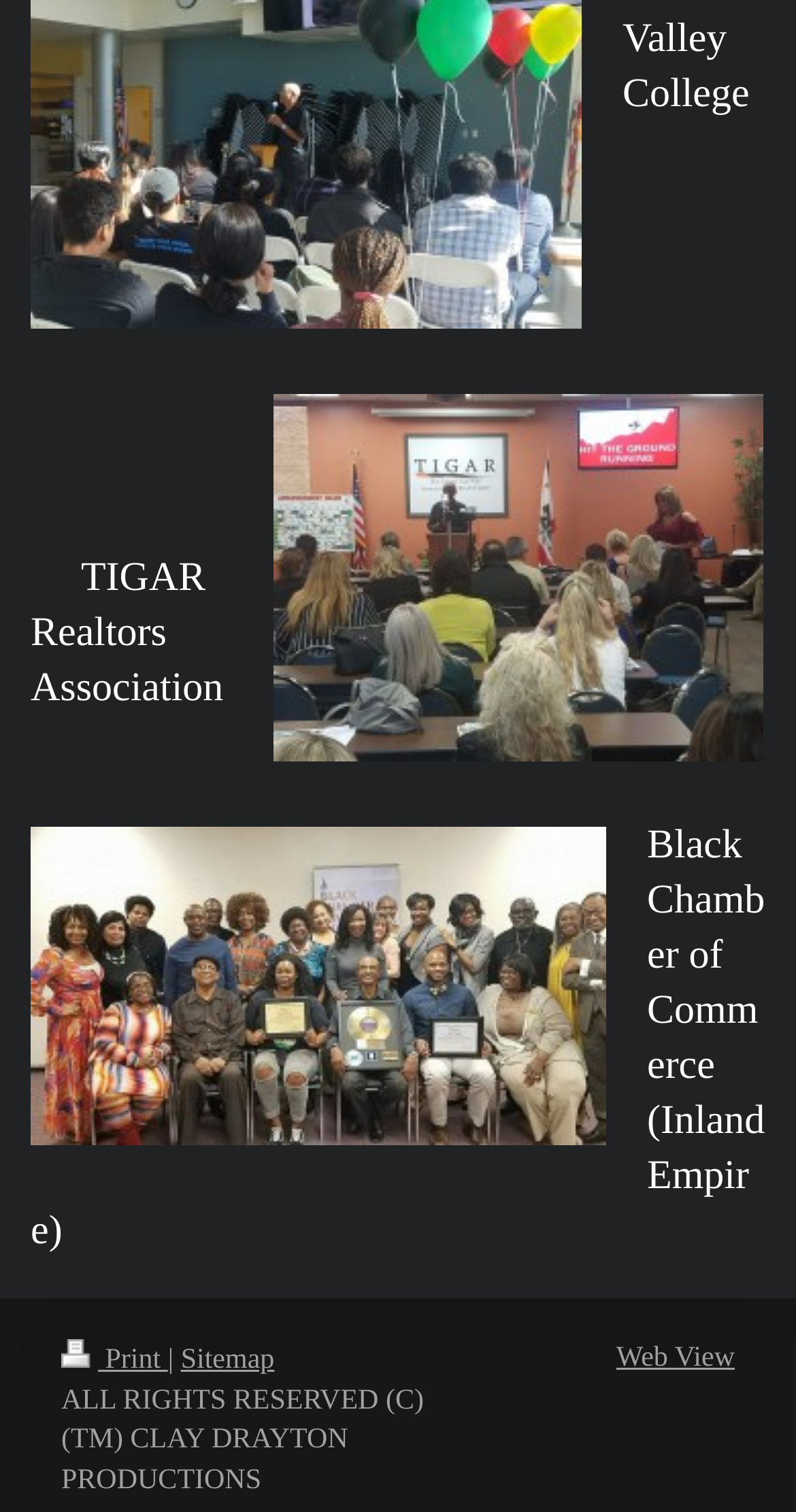Given the element description Web View, specify the bounding box coordinates of the corresponding UI element in the format (top-left x, top-left y, bottom-right x, bottom-right y). All values must be between 0 and 1.

[0.774, 0.889, 0.923, 0.909]